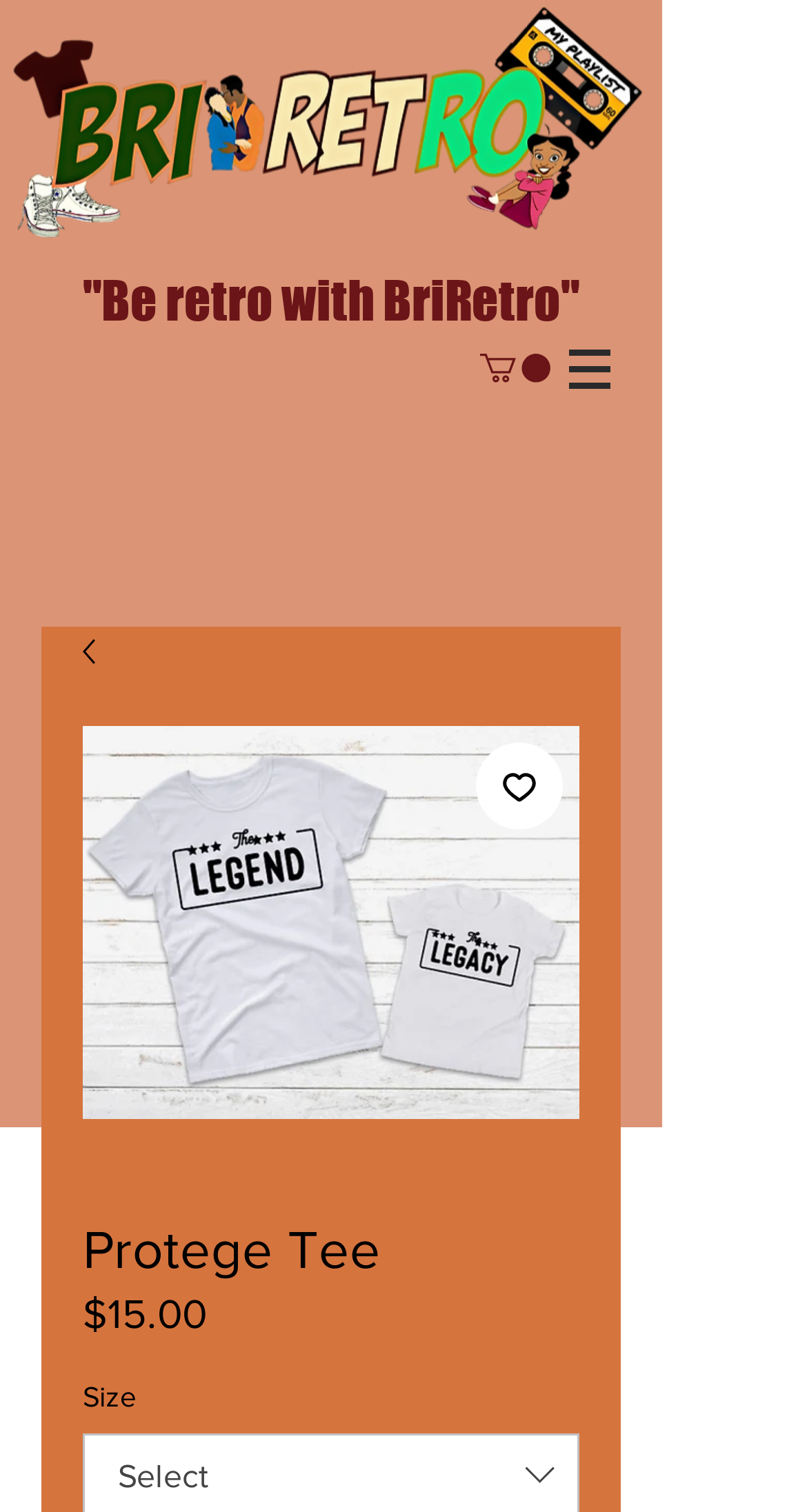What is the theme of the brand?
Please provide a full and detailed response to the question.

The theme of the brand can be inferred from the heading element with the text 'Be retro with BriRetro', which suggests that the brand is focused on retro-themed products.